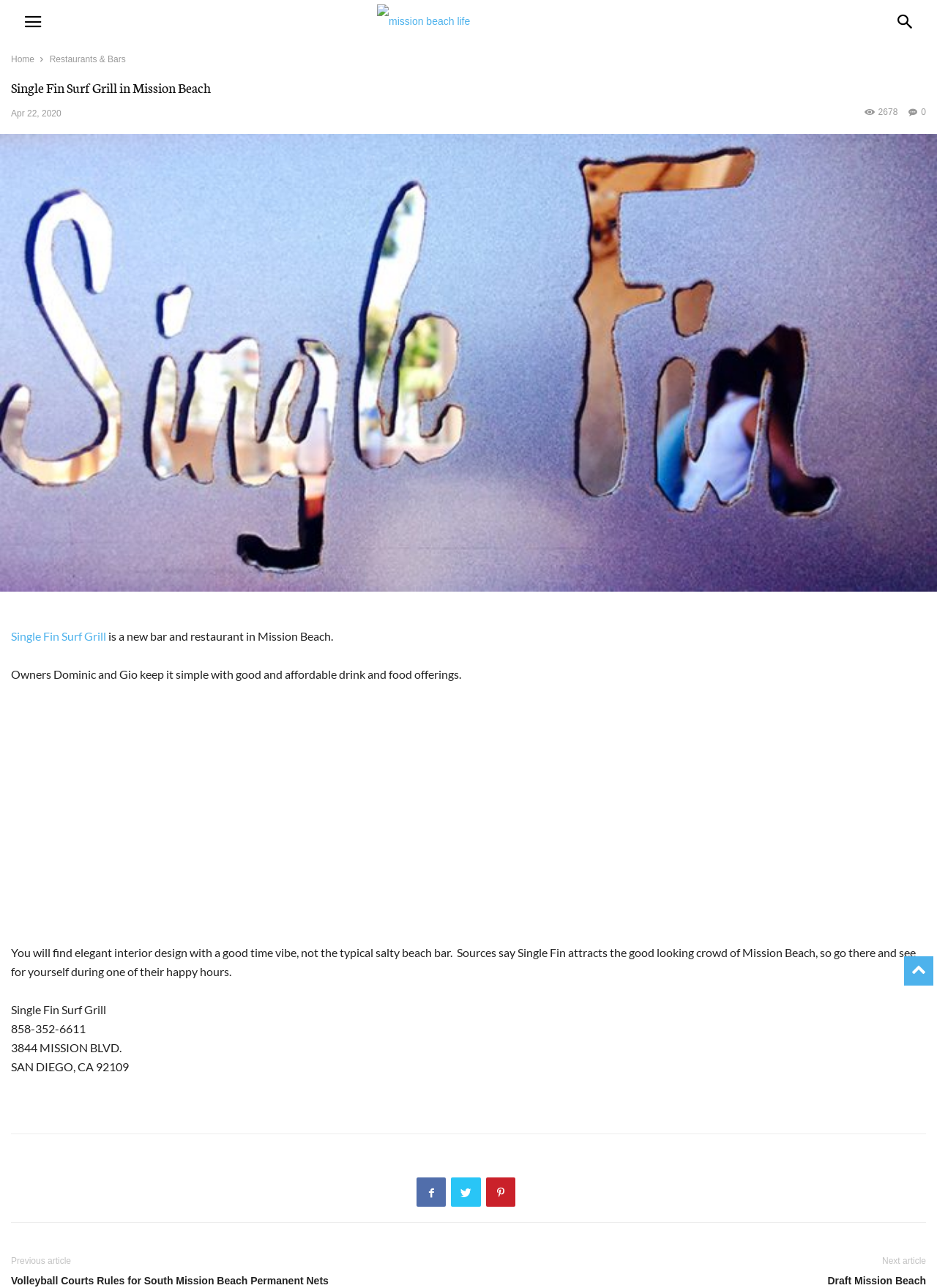Provide the bounding box coordinates of the UI element that matches the description: "Restaurants & Bars".

[0.053, 0.042, 0.134, 0.05]